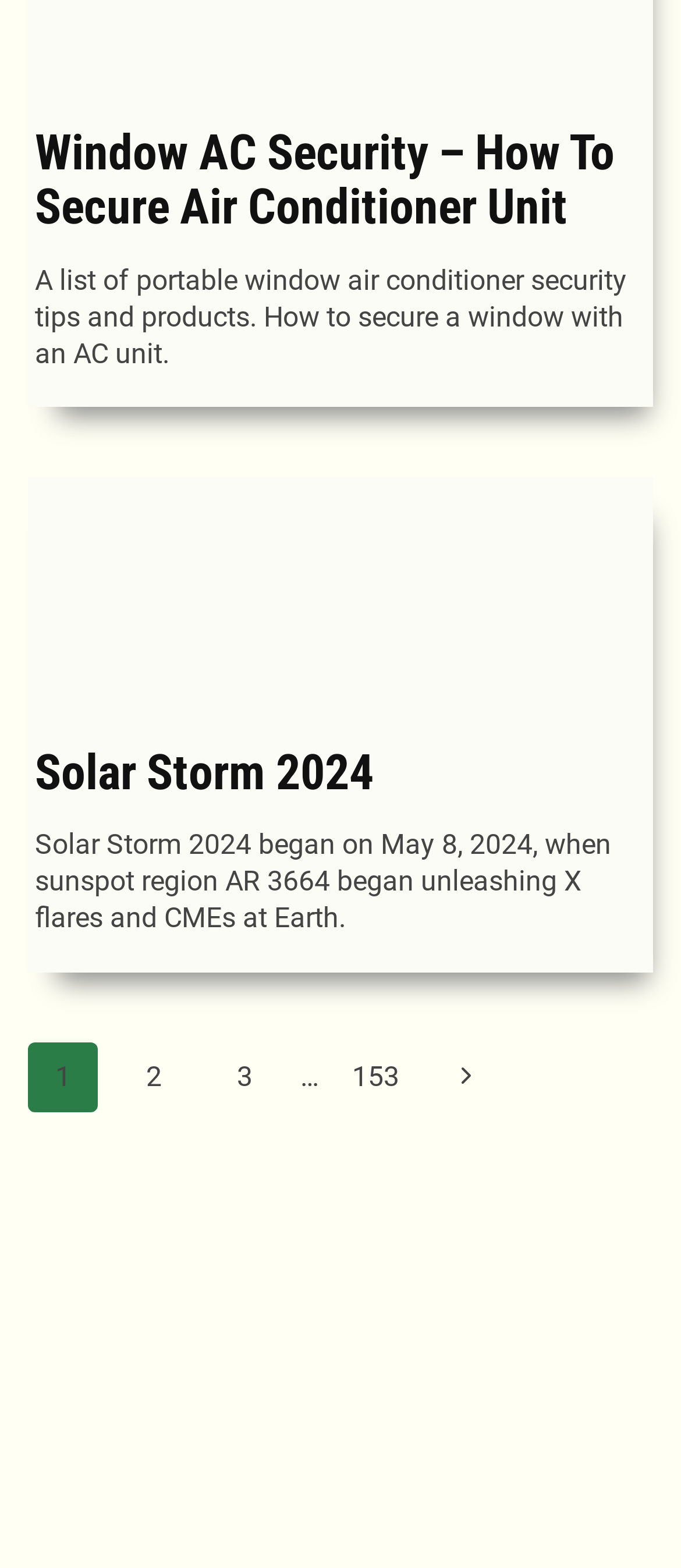What is the topic of the first article?
Please provide a detailed answer to the question.

The first article on the webpage has a heading 'Window AC Security – How To Secure Air Conditioner Unit' and a brief description 'A list of portable window air conditioner security tips and products. How to secure a window with an AC unit.' Therefore, the topic of the first article is Window AC Security.